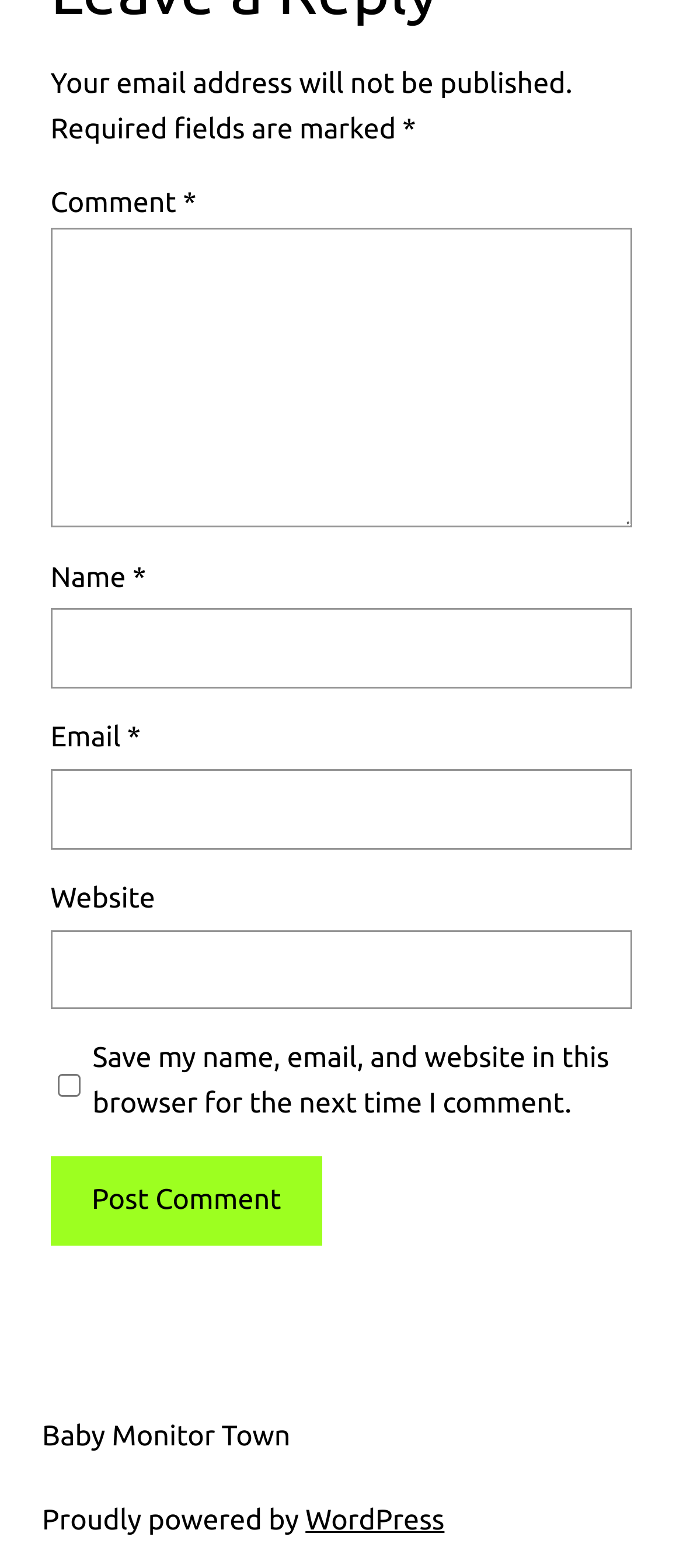Based on the description "name="submit" value="Post Comment"", find the bounding box of the specified UI element.

[0.074, 0.738, 0.472, 0.795]